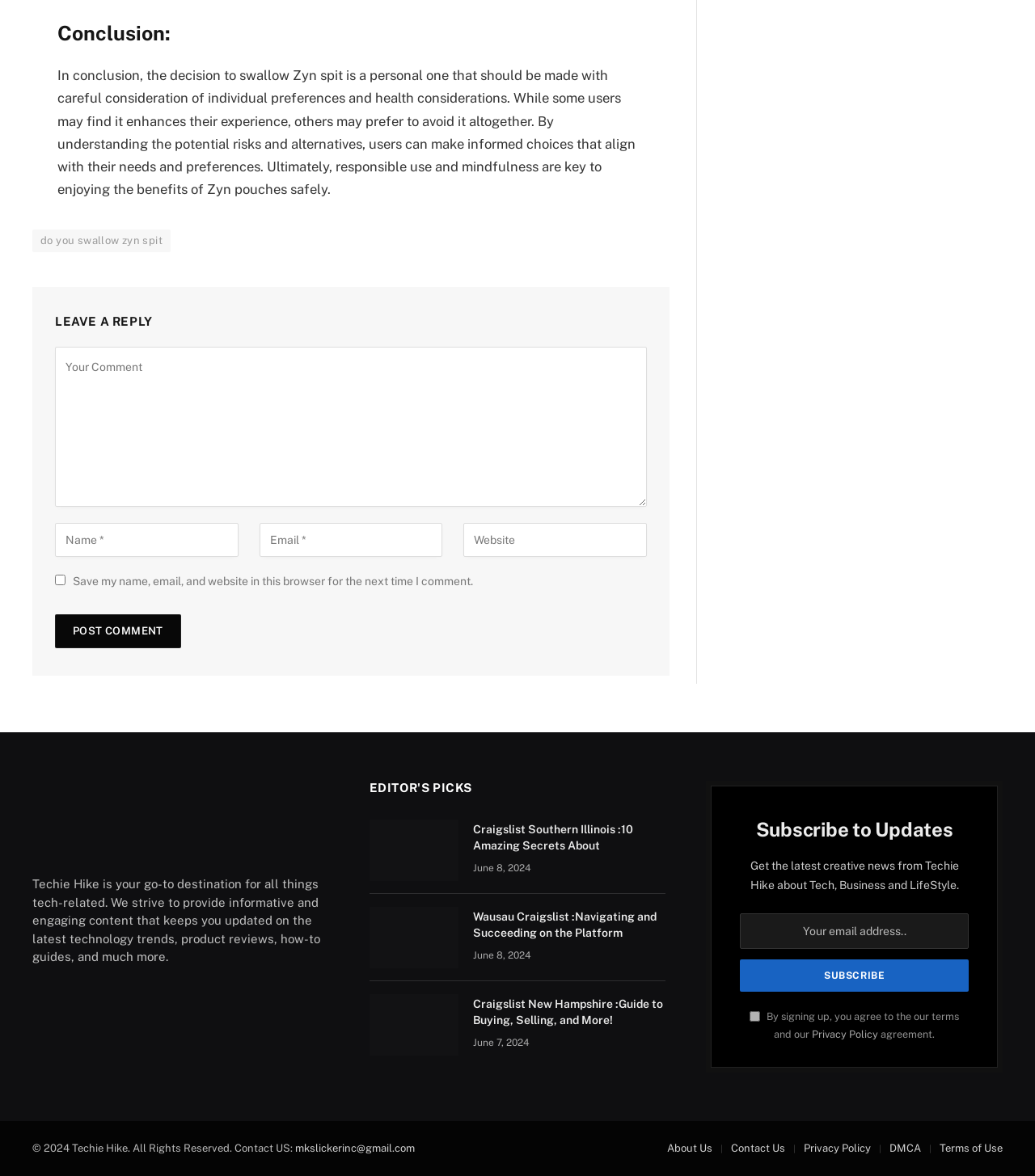Please determine the bounding box coordinates of the element to click in order to execute the following instruction: "Subscribe to updates". The coordinates should be four float numbers between 0 and 1, specified as [left, top, right, bottom].

[0.715, 0.816, 0.936, 0.843]